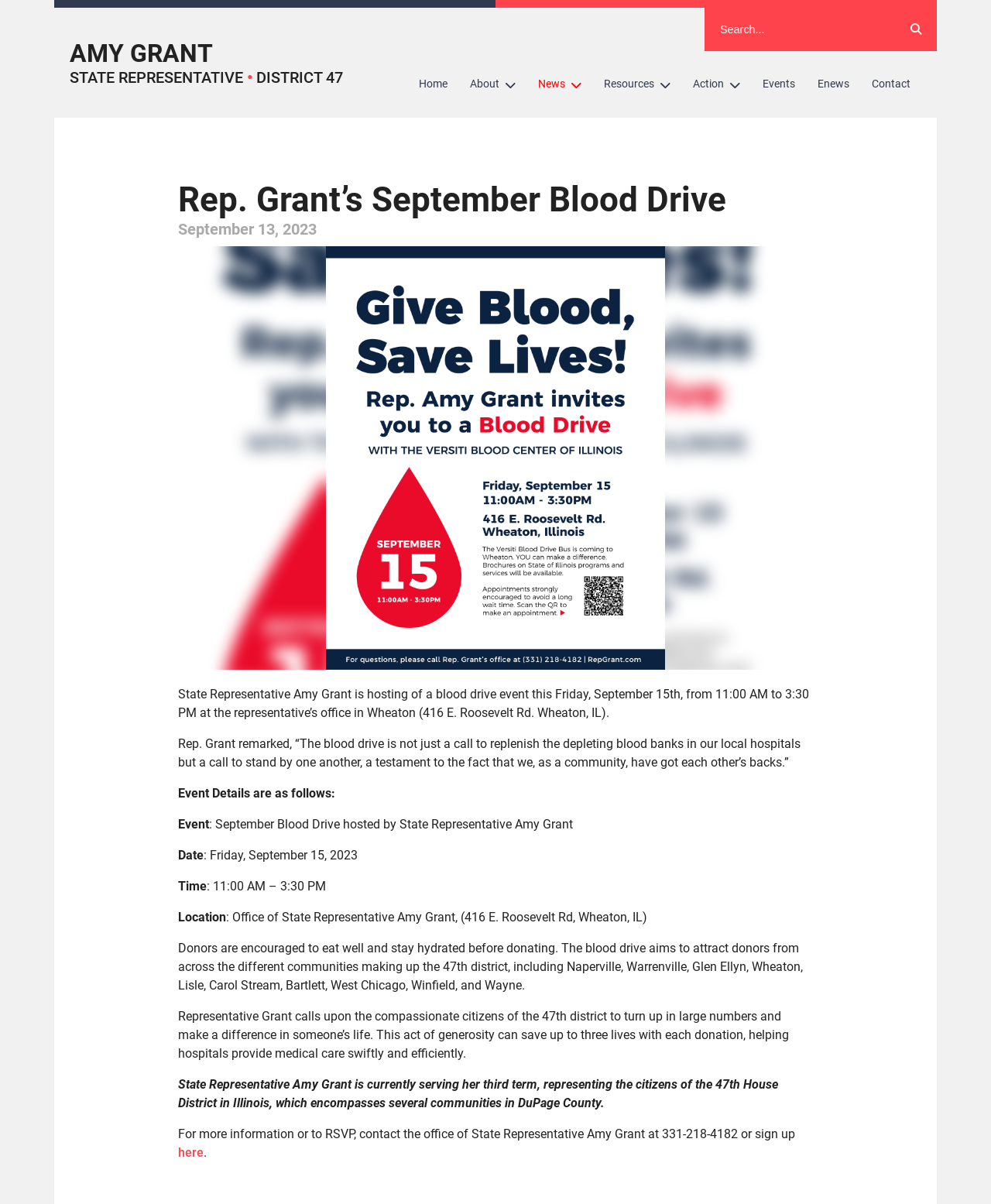Please specify the bounding box coordinates for the clickable region that will help you carry out the instruction: "RSVP for the event".

[0.18, 0.951, 0.205, 0.964]